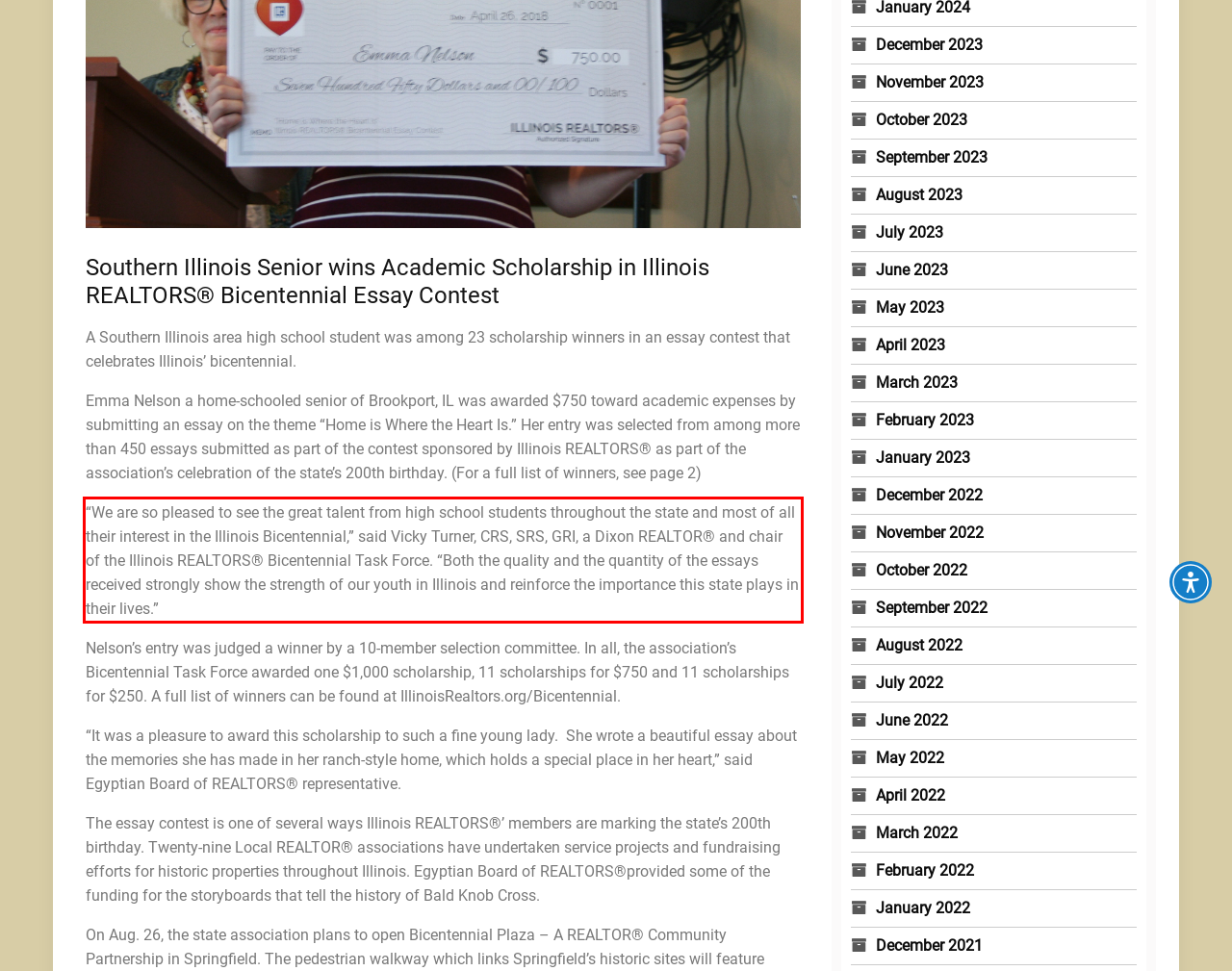Observe the screenshot of the webpage that includes a red rectangle bounding box. Conduct OCR on the content inside this red bounding box and generate the text.

“We are so pleased to see the great talent from high school students throughout the state and most of all their interest in the Illinois Bicentennial,” said Vicky Turner, CRS, SRS, GRI, a Dixon REALTOR® and chair of the Illinois REALTORS® Bicentennial Task Force. “Both the quality and the quantity of the essays received strongly show the strength of our youth in Illinois and reinforce the importance this state plays in their lives.”